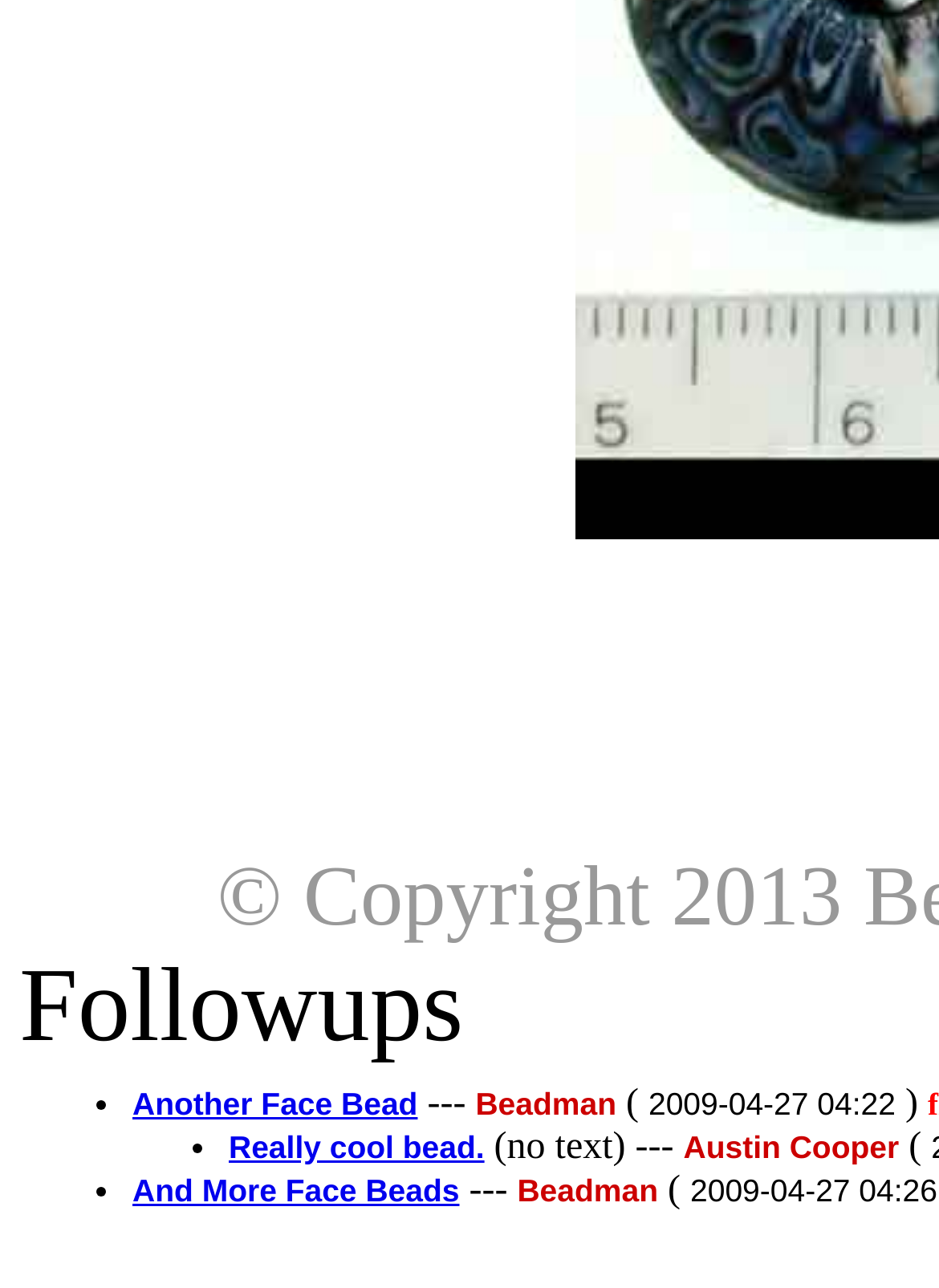Using the webpage screenshot, locate the HTML element that fits the following description and provide its bounding box: "Beadman".

[0.506, 0.841, 0.656, 0.873]